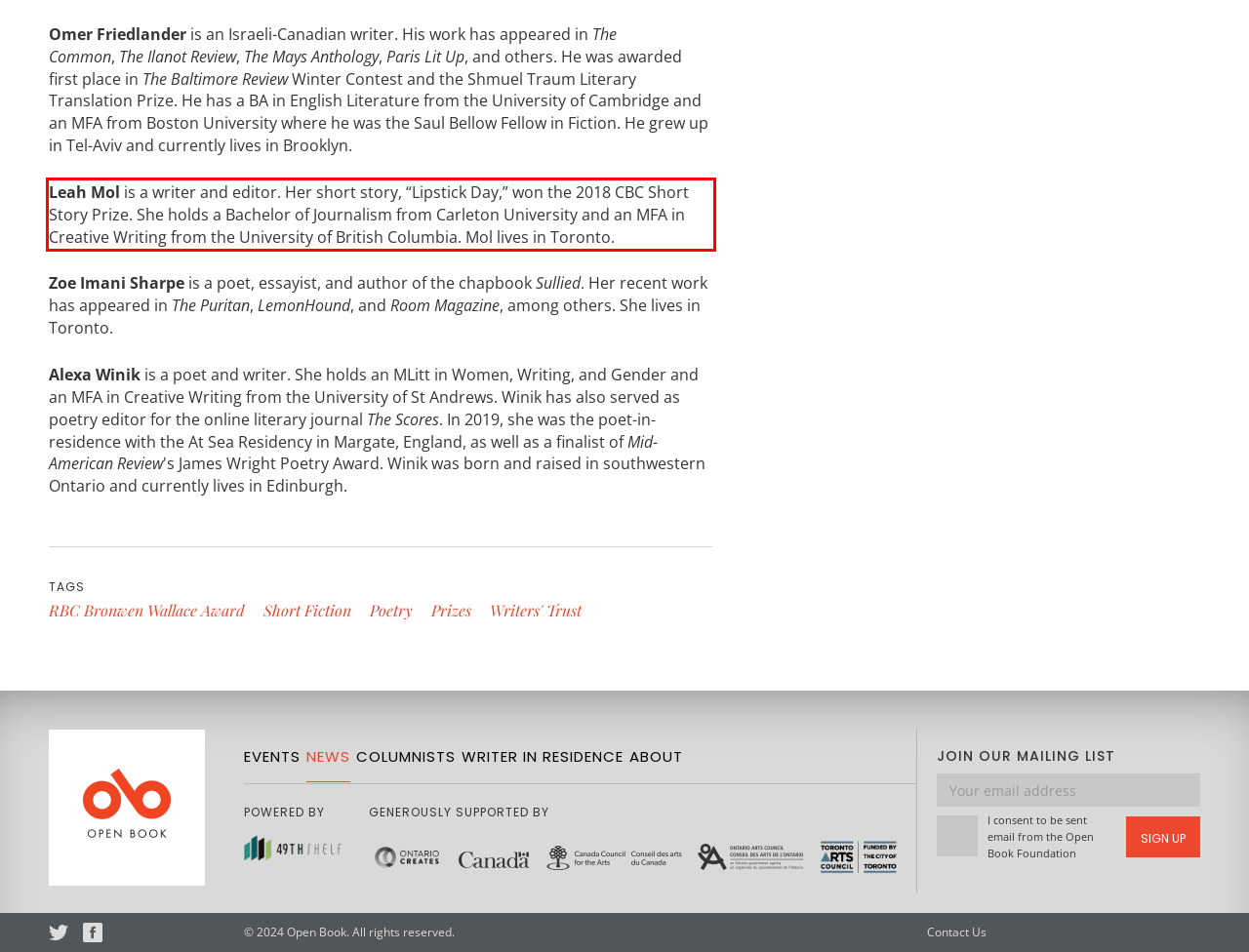You have a screenshot of a webpage with a red bounding box. Identify and extract the text content located inside the red bounding box.

Leah Mol is a writer and editor. Her short story, “Lipstick Day,” won the 2018 CBC Short Story Prize. She holds a Bachelor of Journalism from Carleton University and an MFA in Creative Writing from the University of British Columbia. Mol lives in Toronto.